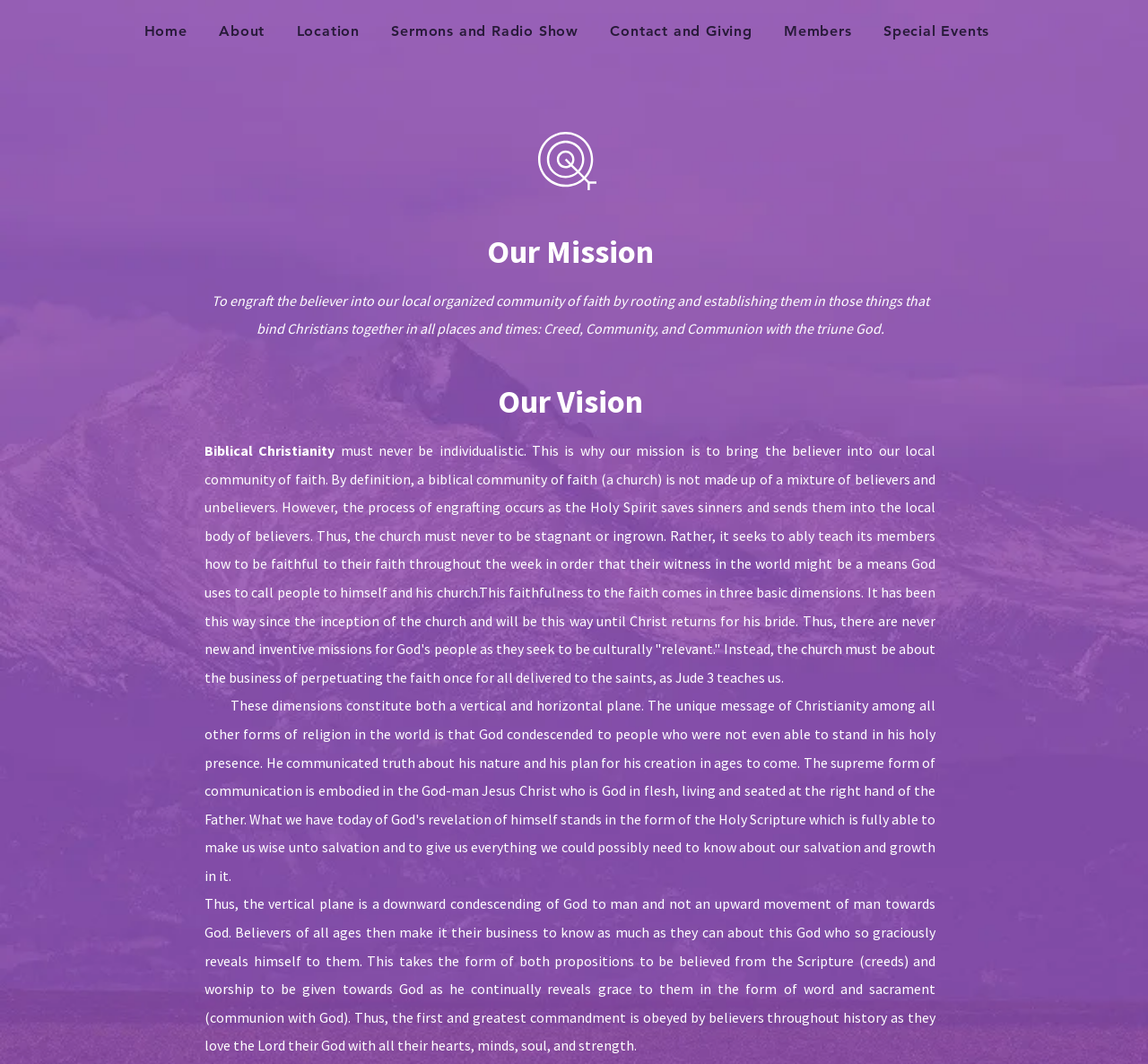Based on the image, please elaborate on the answer to the following question:
What are the three dimensions of faithfulness?

According to the webpage, the organization believes that faithfulness to the faith comes in three basic dimensions, which are Creed, Community, and Communion with the triune God. These dimensions have been the same since the inception of the church and will remain so until Christ returns.